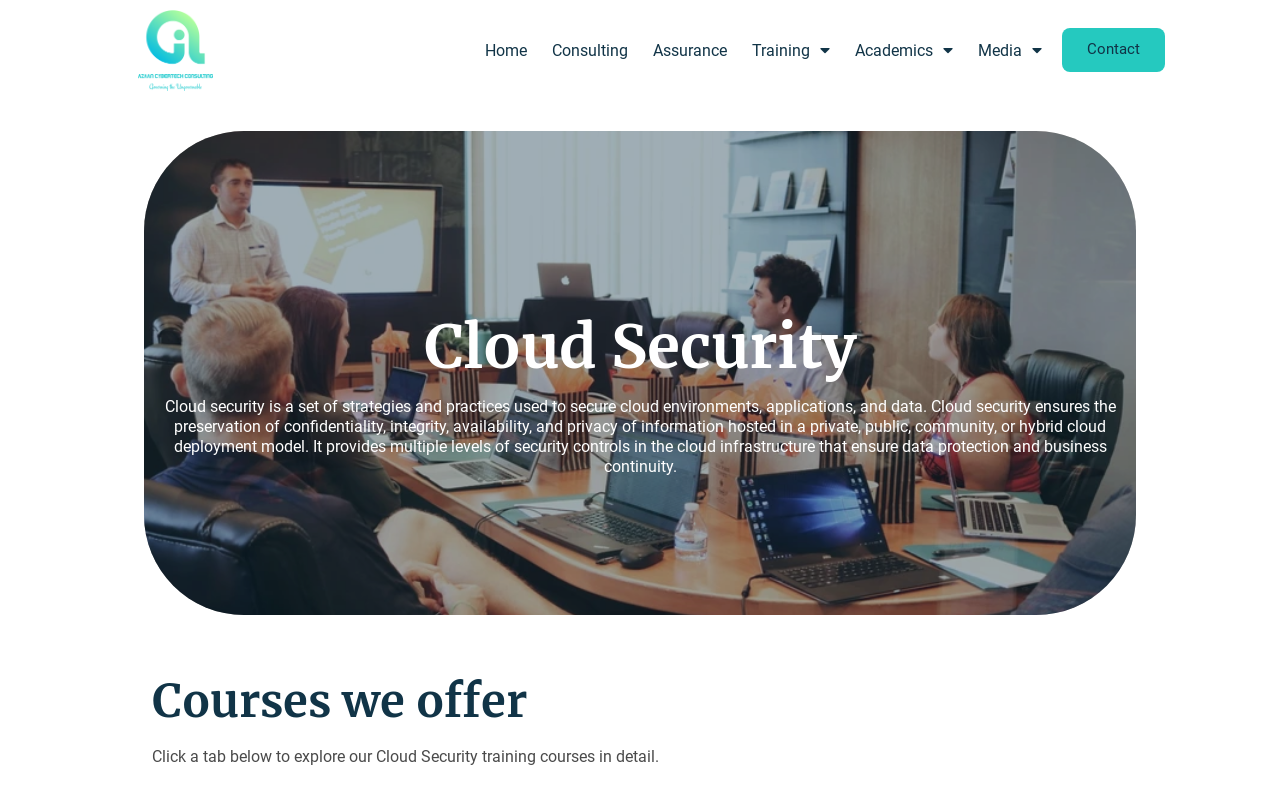Determine the bounding box coordinates for the area you should click to complete the following instruction: "Contact us".

[0.83, 0.035, 0.91, 0.09]